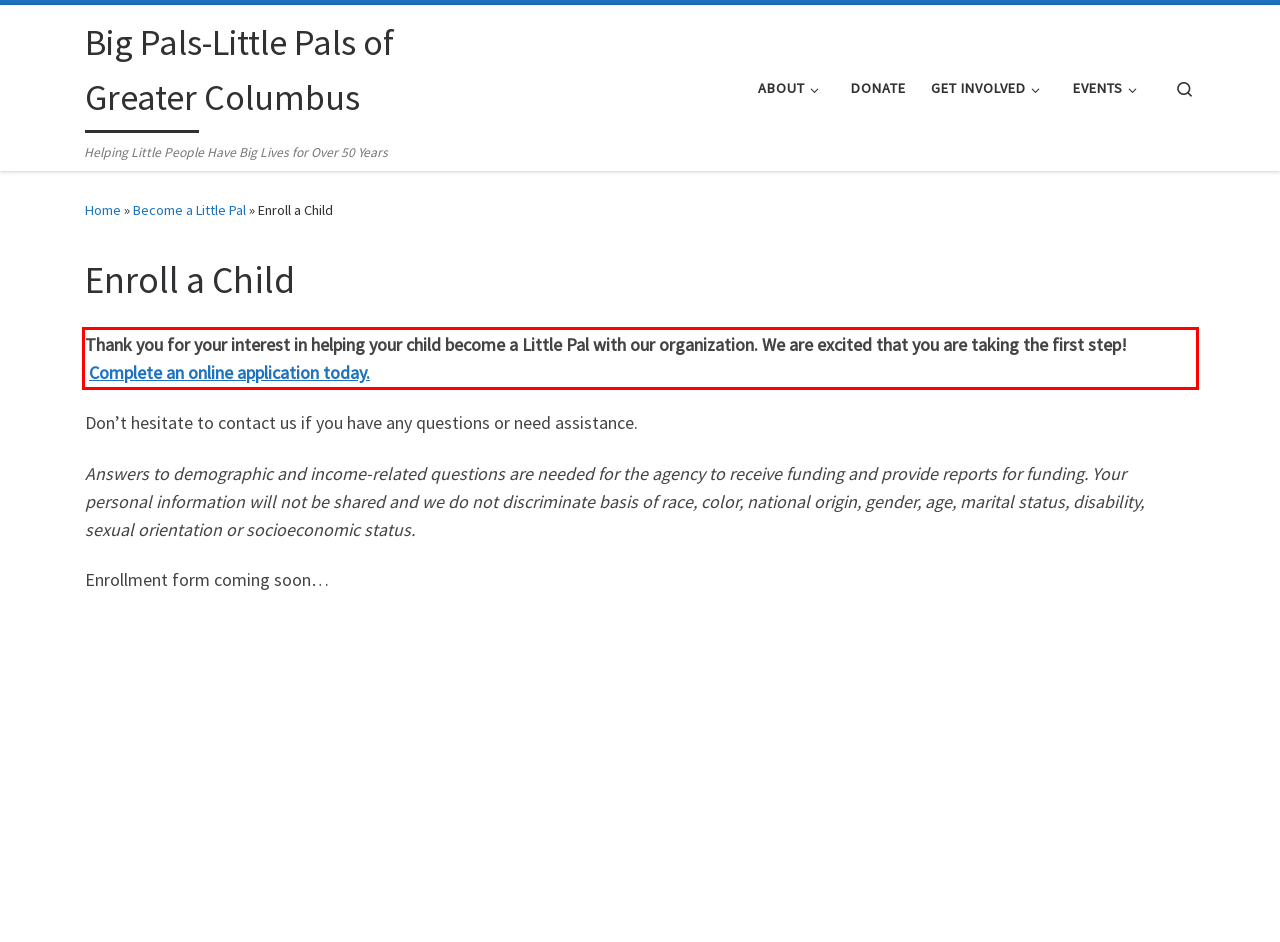From the screenshot of the webpage, locate the red bounding box and extract the text contained within that area.

Thank you for your interest in helping your child become a Little Pal with our organization. We are excited that you are taking the first step! Complete an online application today.